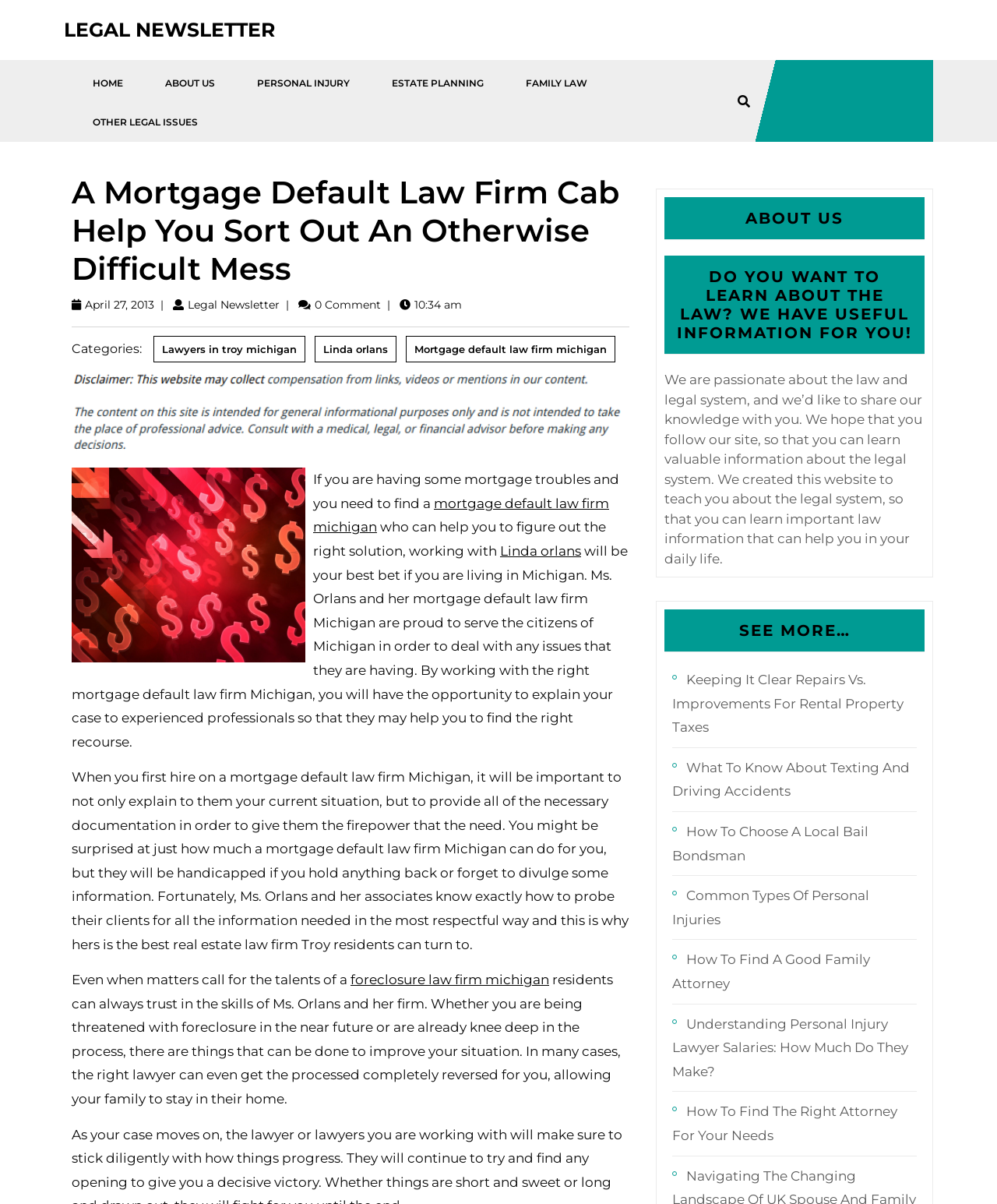Respond to the following question with a brief word or phrase:
What is the name of the law firm mentioned?

Linda Orlans